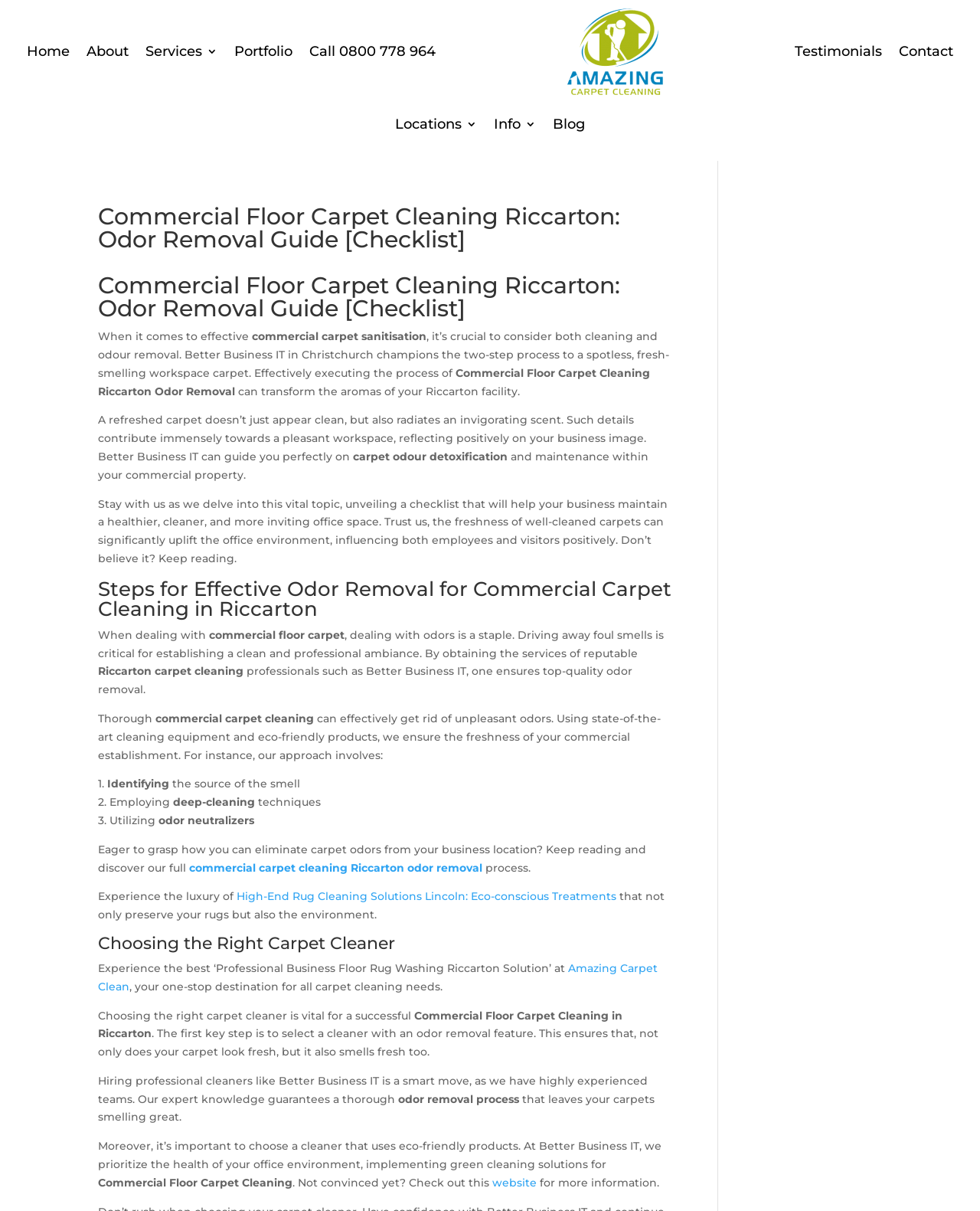Extract the heading text from the webpage.

Commercial Floor Carpet Cleaning Riccarton: Odor Removal Guide [Checklist]